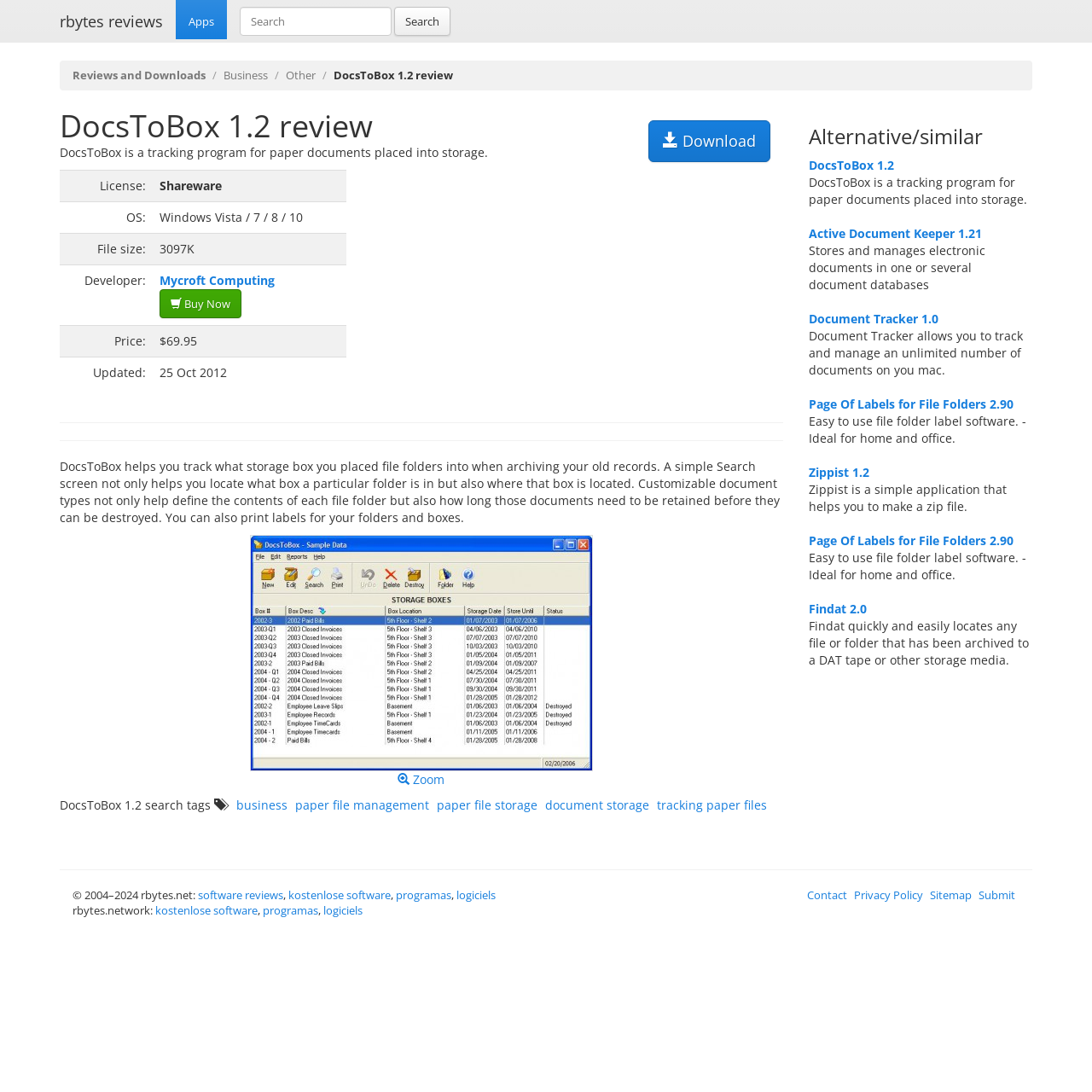What is the price of DocsToBox 1.2?
Please use the image to provide a one-word or short phrase answer.

$69.95